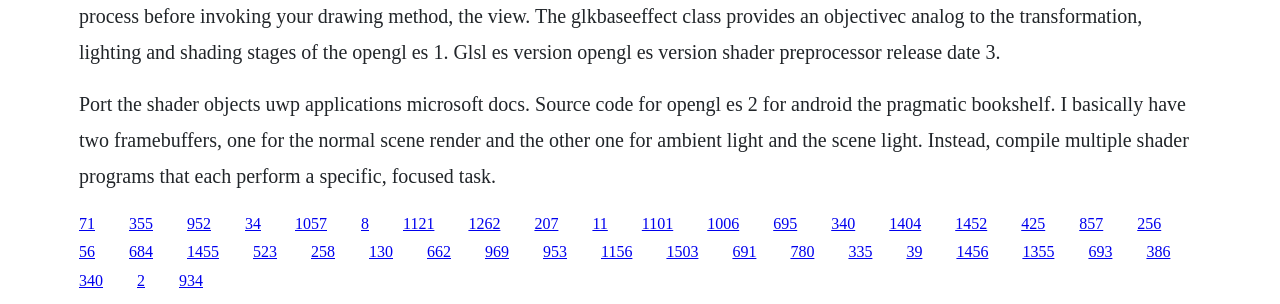Identify the bounding box coordinates of the section that should be clicked to achieve the task described: "Click the link '1452'".

[0.746, 0.706, 0.771, 0.762]